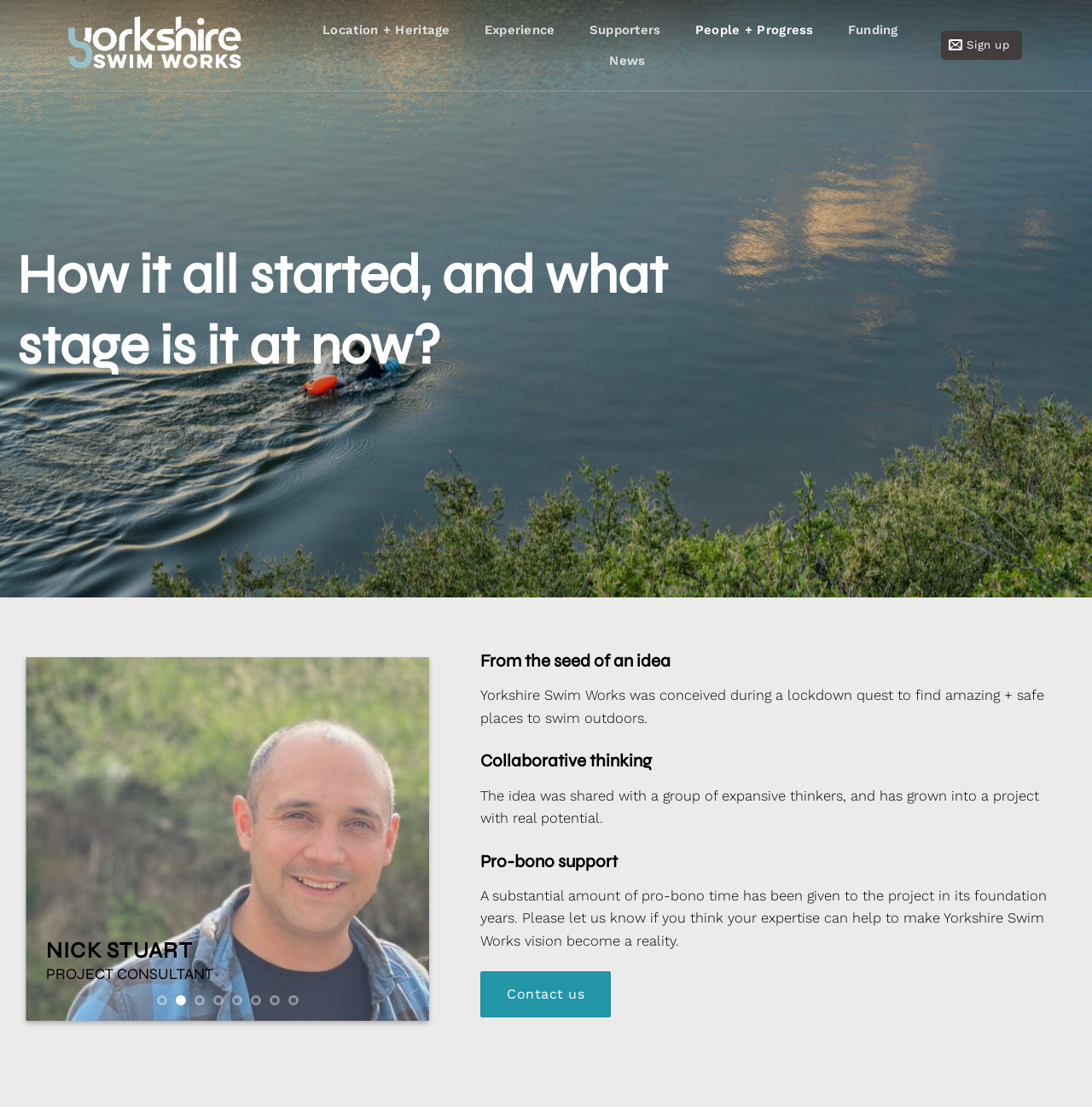What is the topic of the section with the heading 'From the seed of an idea'?
Identify the answer in the screenshot and reply with a single word or phrase.

Yorkshire Swim Works conception